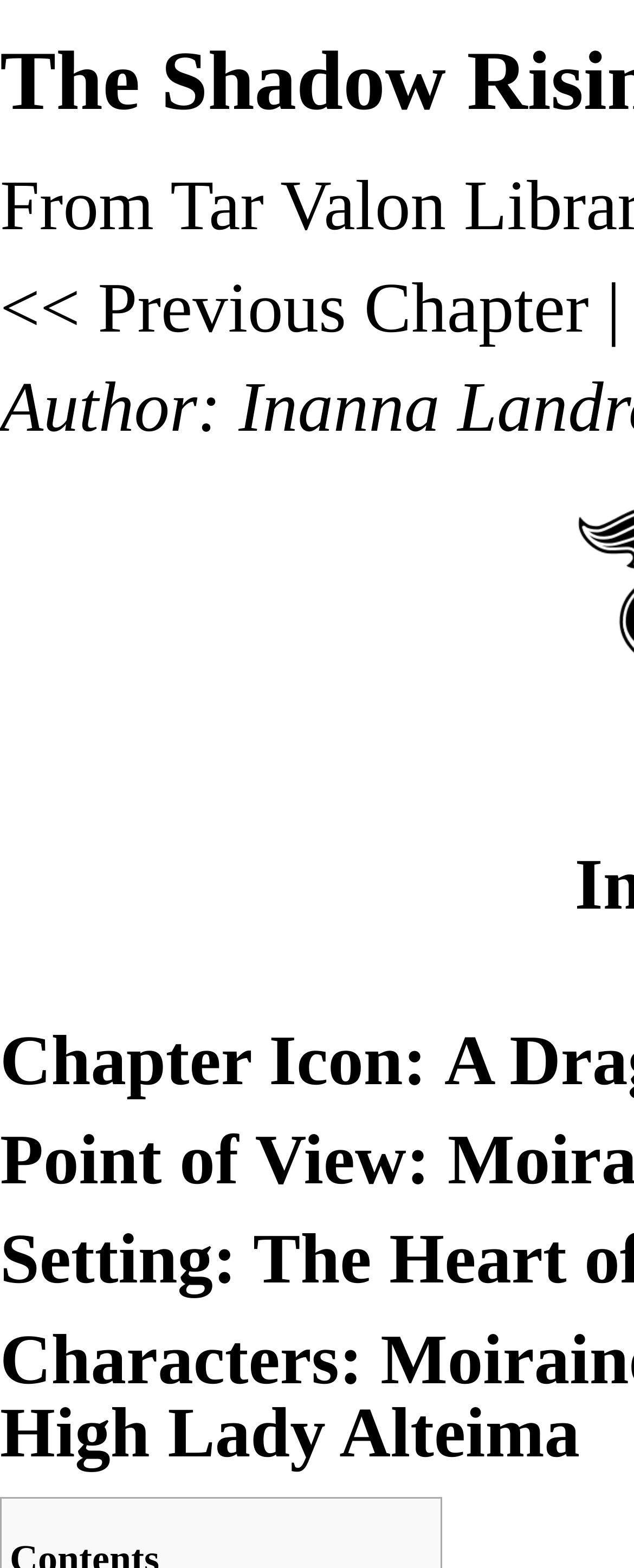Bounding box coordinates are given in the format (top-left x, top-left y, bottom-right x, bottom-right y). All values should be floating point numbers between 0 and 1. Provide the bounding box coordinate for the UI element described as: << Previous Chapter

[0.0, 0.172, 0.929, 0.222]